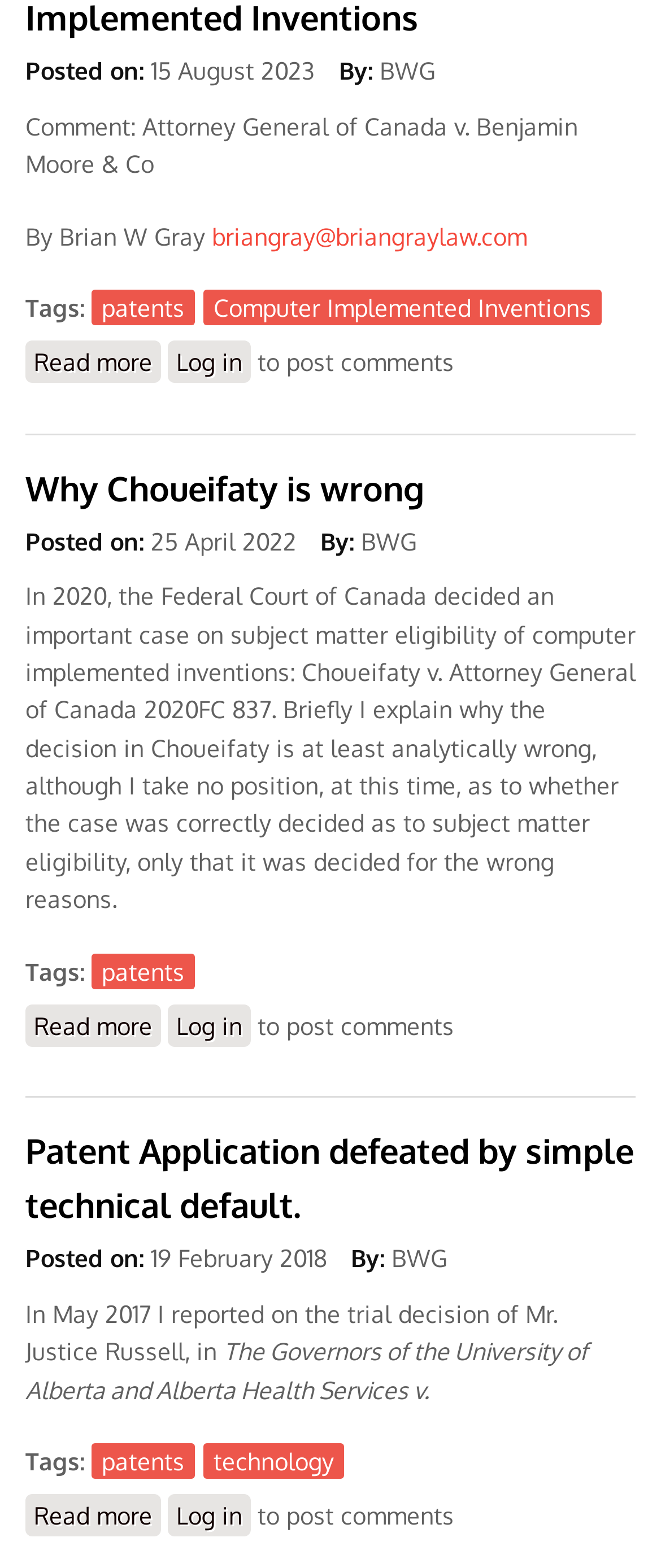Locate and provide the bounding box coordinates for the HTML element that matches this description: "Why Choueifaty is wrong".

[0.038, 0.297, 0.641, 0.325]